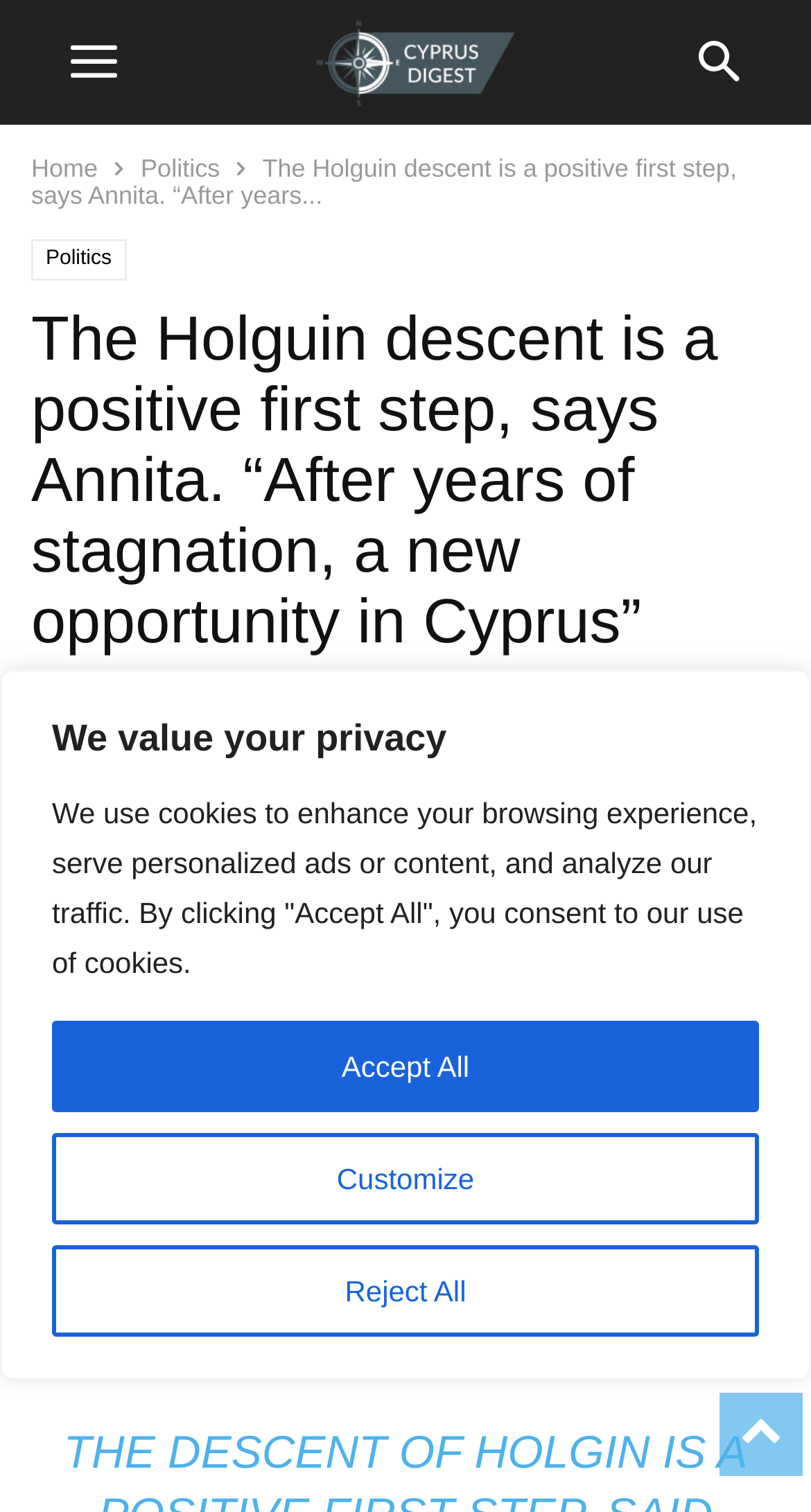Indicate the bounding box coordinates of the clickable region to achieve the following instruction: "Click the Customize button."

[0.064, 0.749, 0.936, 0.81]